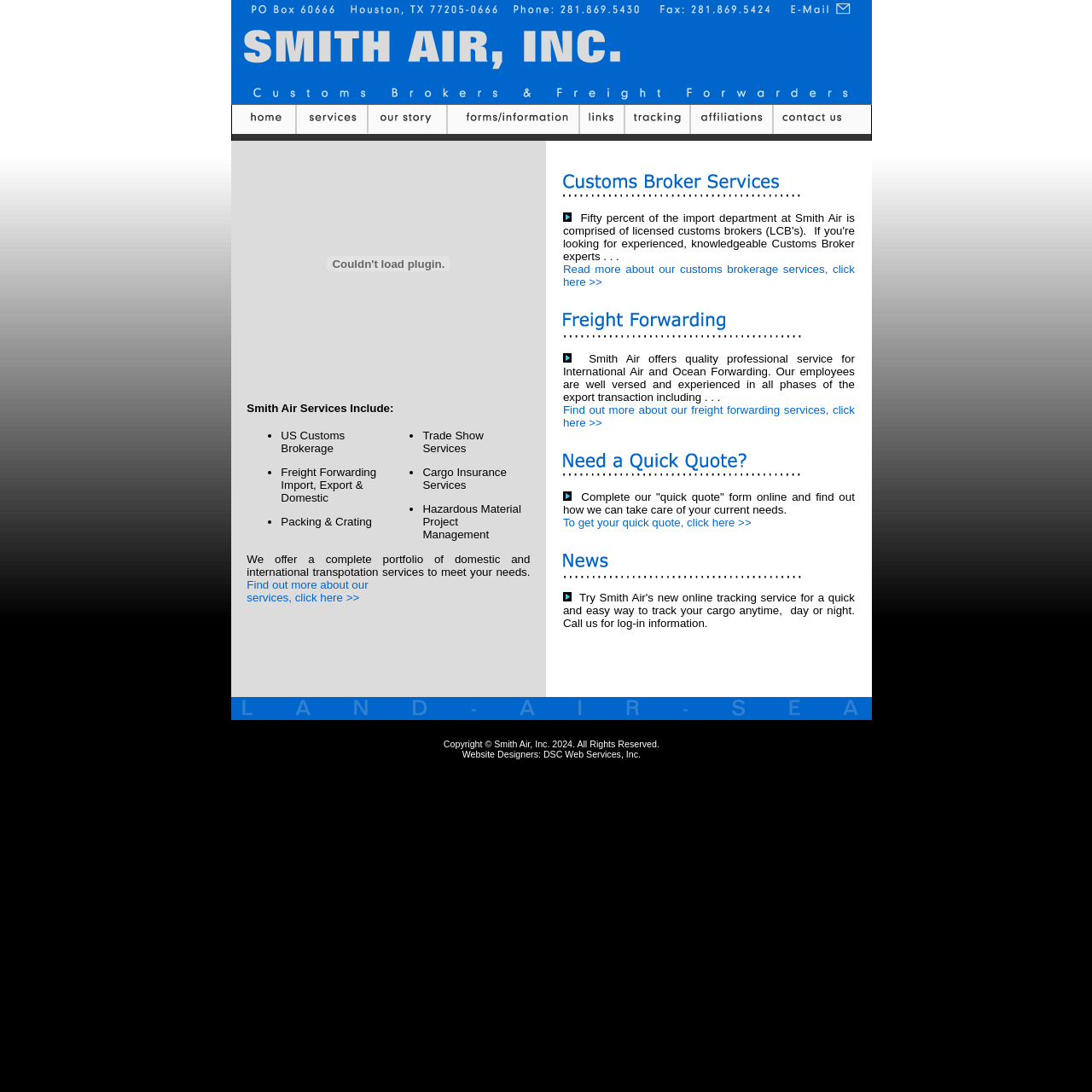Specify the bounding box coordinates of the area to click in order to follow the given instruction: "Read the 'Recent Comments' section."

None